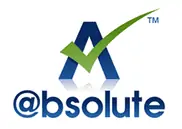Provide a comprehensive description of the image.

The image features the logo of "@bsolute Cleaning," showcasing a stylized letter 'A' complemented by a green checkmark, symbolizing quality and reliability. The logo employs a blue color palette, with the brand name "absolute" written in a bold font directly beneath the 'A.' This design conveys a sense of professionalism and trustworthiness, aligning with the company's focus on providing cleaning services. The logo serves as an integral visual element of the webpage titled "How To Find Mattress Cleaning Service," indicating its association with a reputable service provider in the cleaning industry.